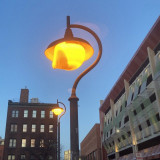Create an elaborate description of the image, covering every aspect.

The image features a beautifully designed street lamp, casting a warm yellow glow against the backdrop of a twilight sky. The lamp is mounted on an elegantly curved metallic post, which adds architectural interest. In the background, a multi-storied modern building with intricate green and gray façades can be seen, contrasting with the classic design of the lamp. The ambiance reflects a tranquil urban setting, where the soft light from the lamp invites passersby to enjoy the evening stroll.